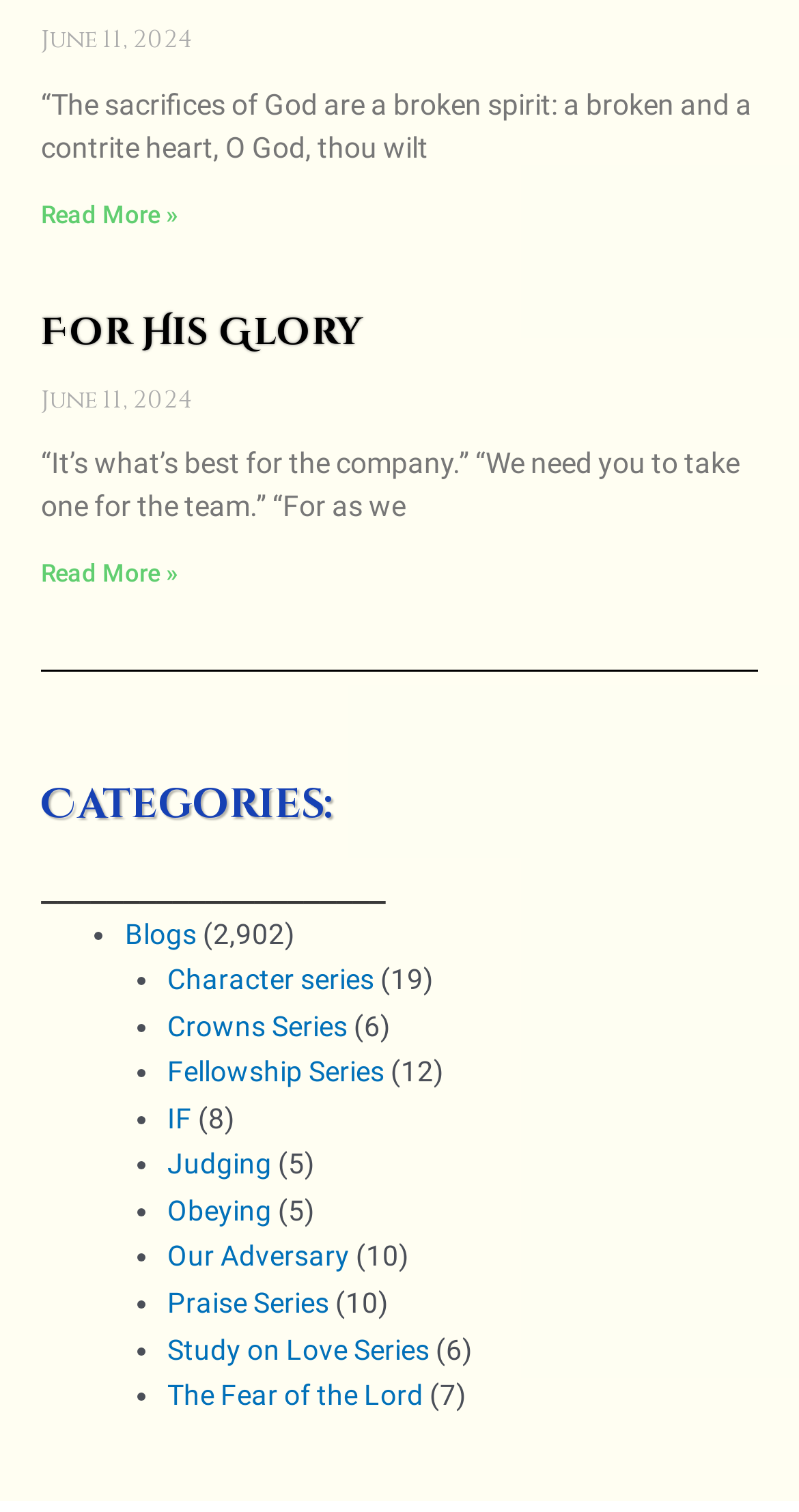What is the date of the first article?
Look at the screenshot and give a one-word or phrase answer.

June 11, 2024